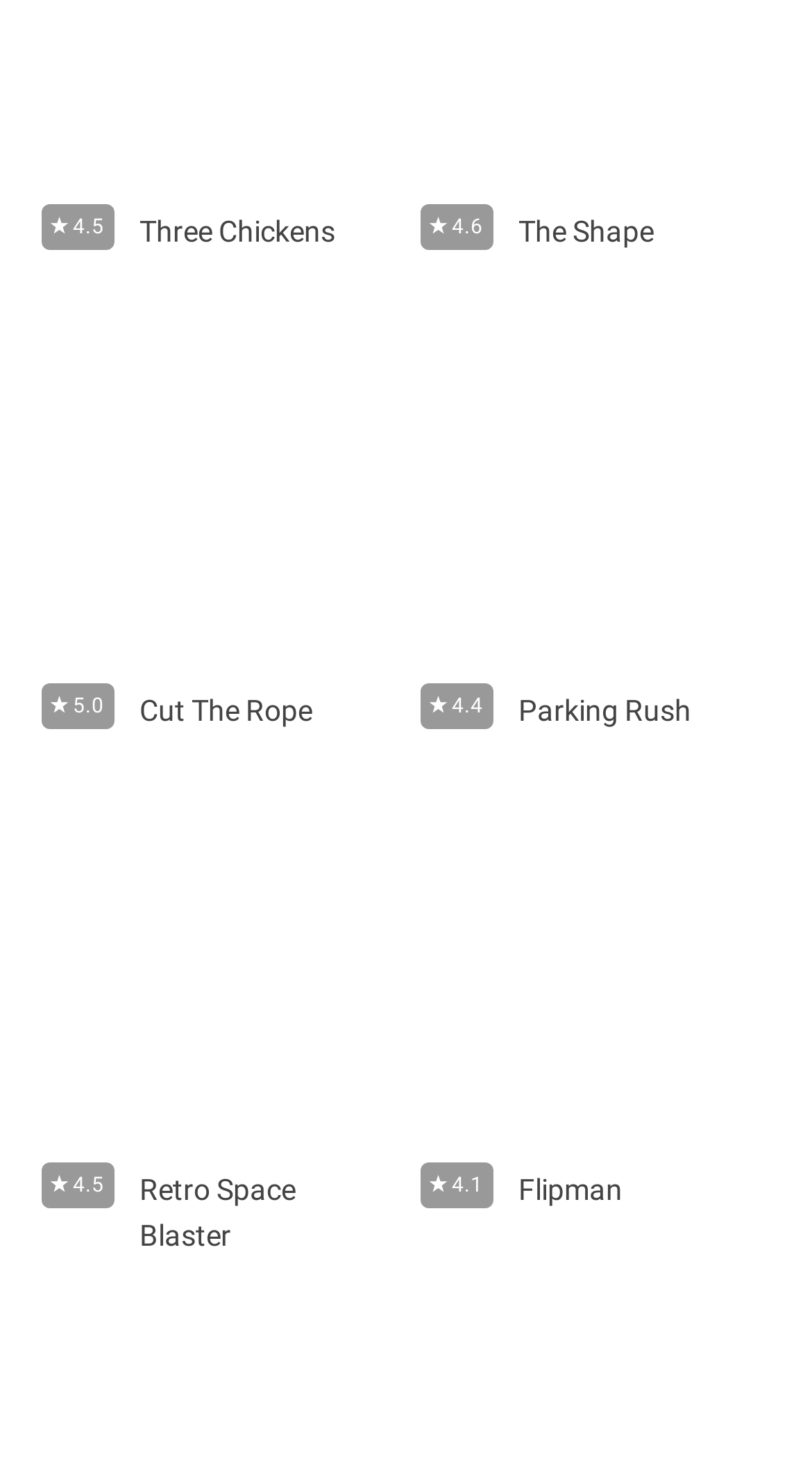How many games are listed on this webpage?
Based on the image, answer the question in a detailed manner.

There are four links on the webpage, each with an image and a text description, which suggests that there are four games listed.